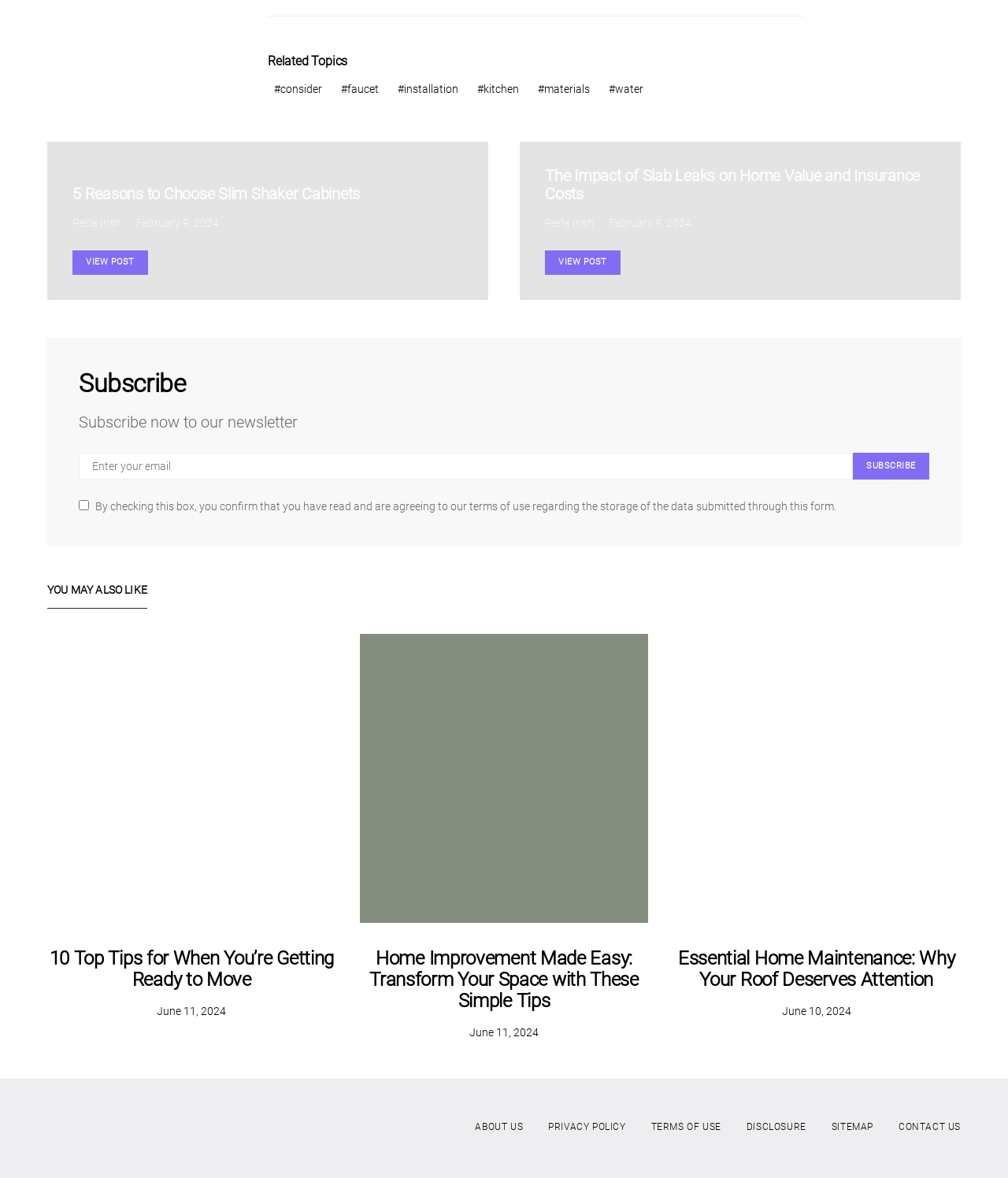Please reply to the following question using a single word or phrase: 
How many articles are under the 'YOU MAY ALSO LIKE' section?

3